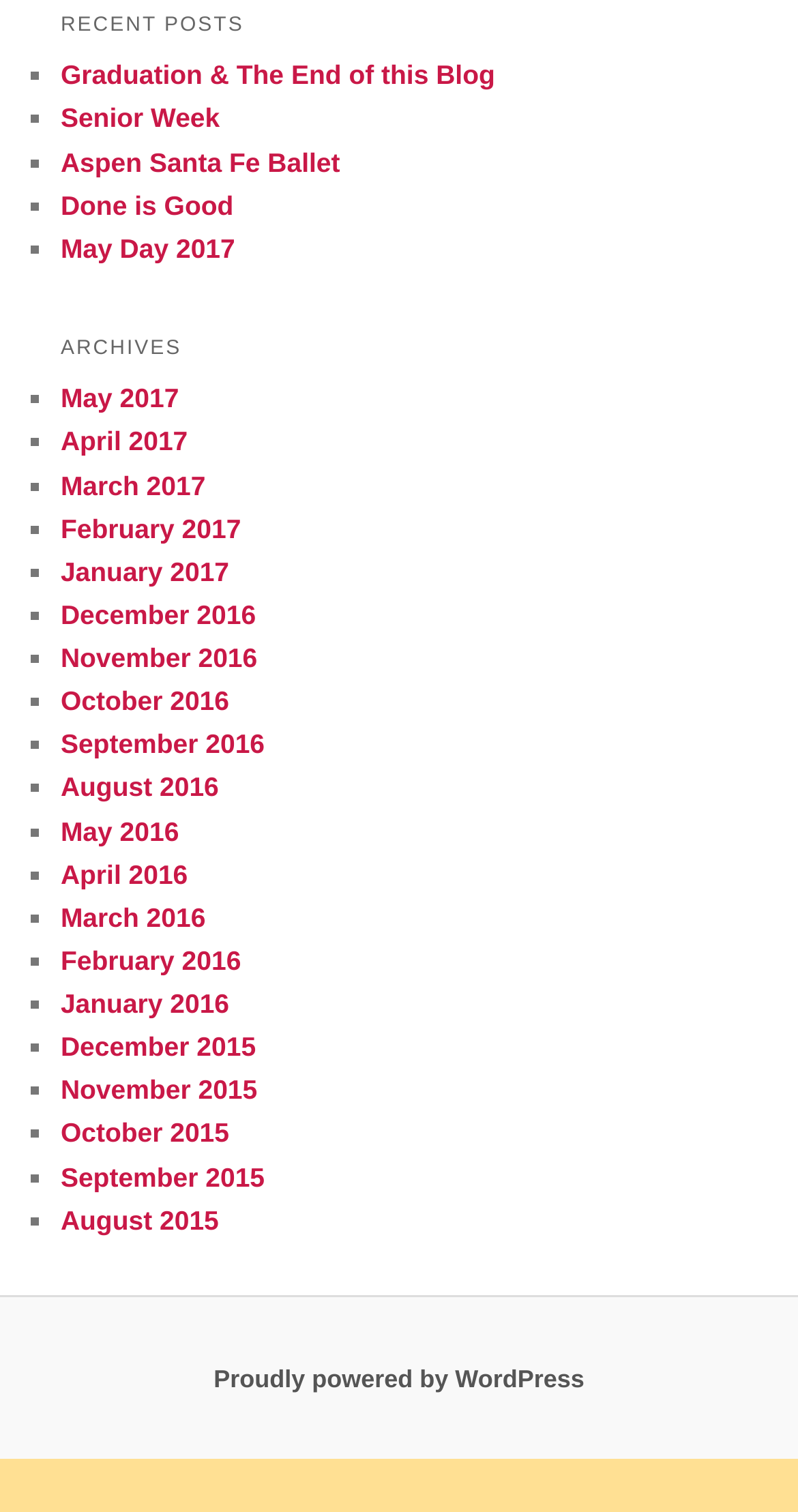Using the element description provided, determine the bounding box coordinates in the format (top-left x, top-left y, bottom-right x, bottom-right y). Ensure that all values are floating point numbers between 0 and 1. Element description: October 2016

[0.076, 0.454, 0.287, 0.474]